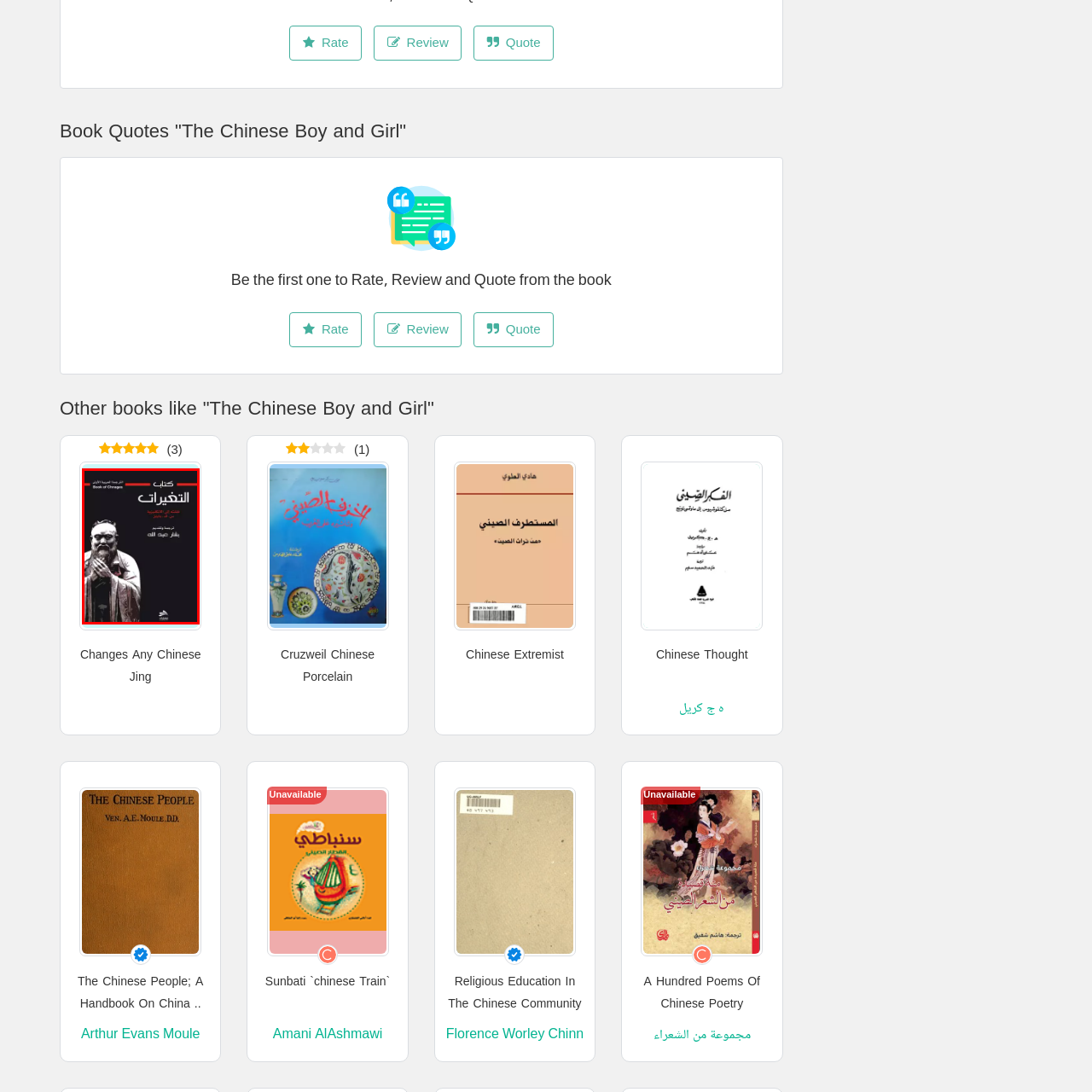Pay attention to the section outlined in red, Who is the translator of the book? 
Reply with a single word or phrase.

بشرى صهيب الله